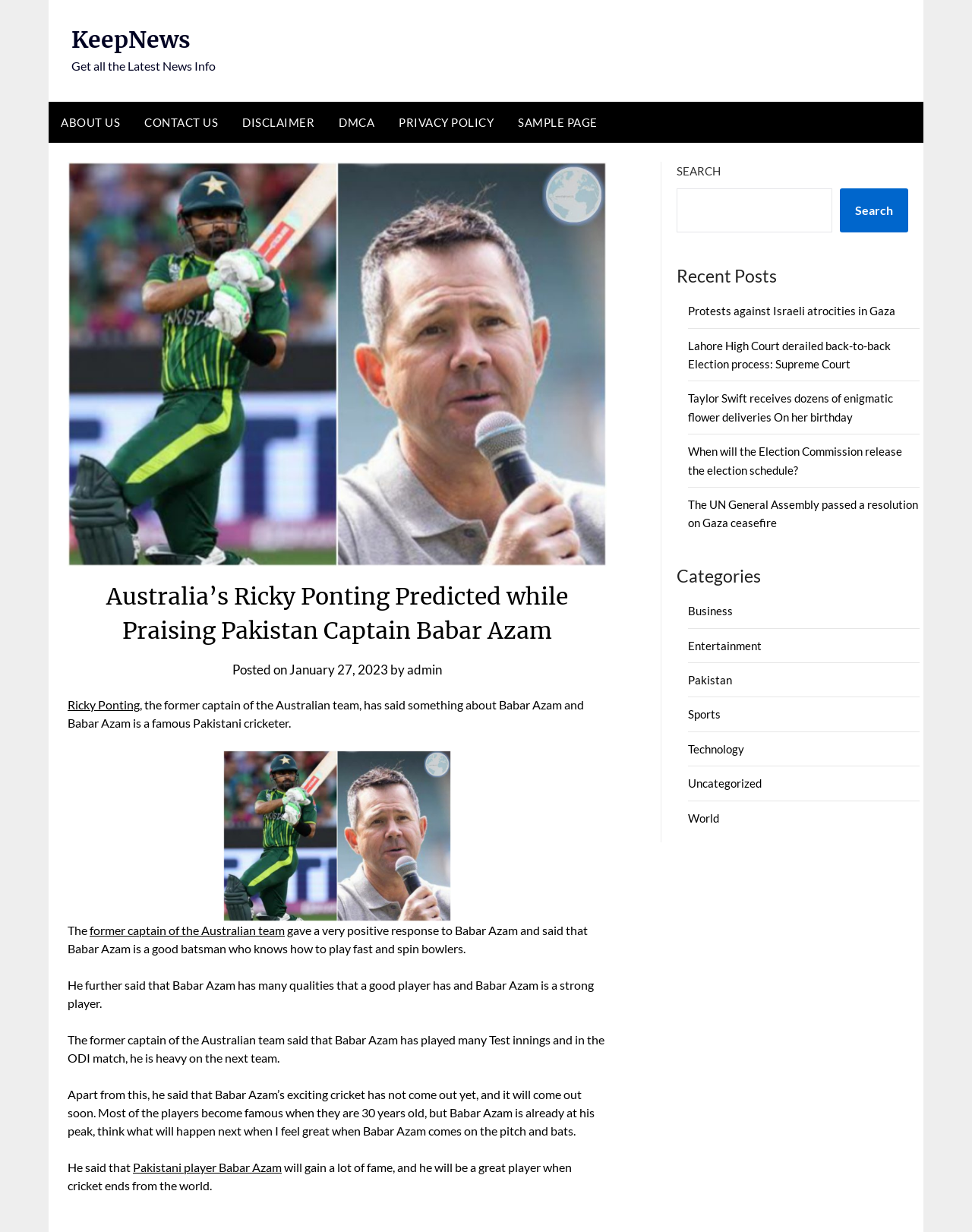Locate the bounding box coordinates of the area to click to fulfill this instruction: "View the category of Sports". The bounding box should be presented as four float numbers between 0 and 1, in the order [left, top, right, bottom].

[0.708, 0.574, 0.742, 0.585]